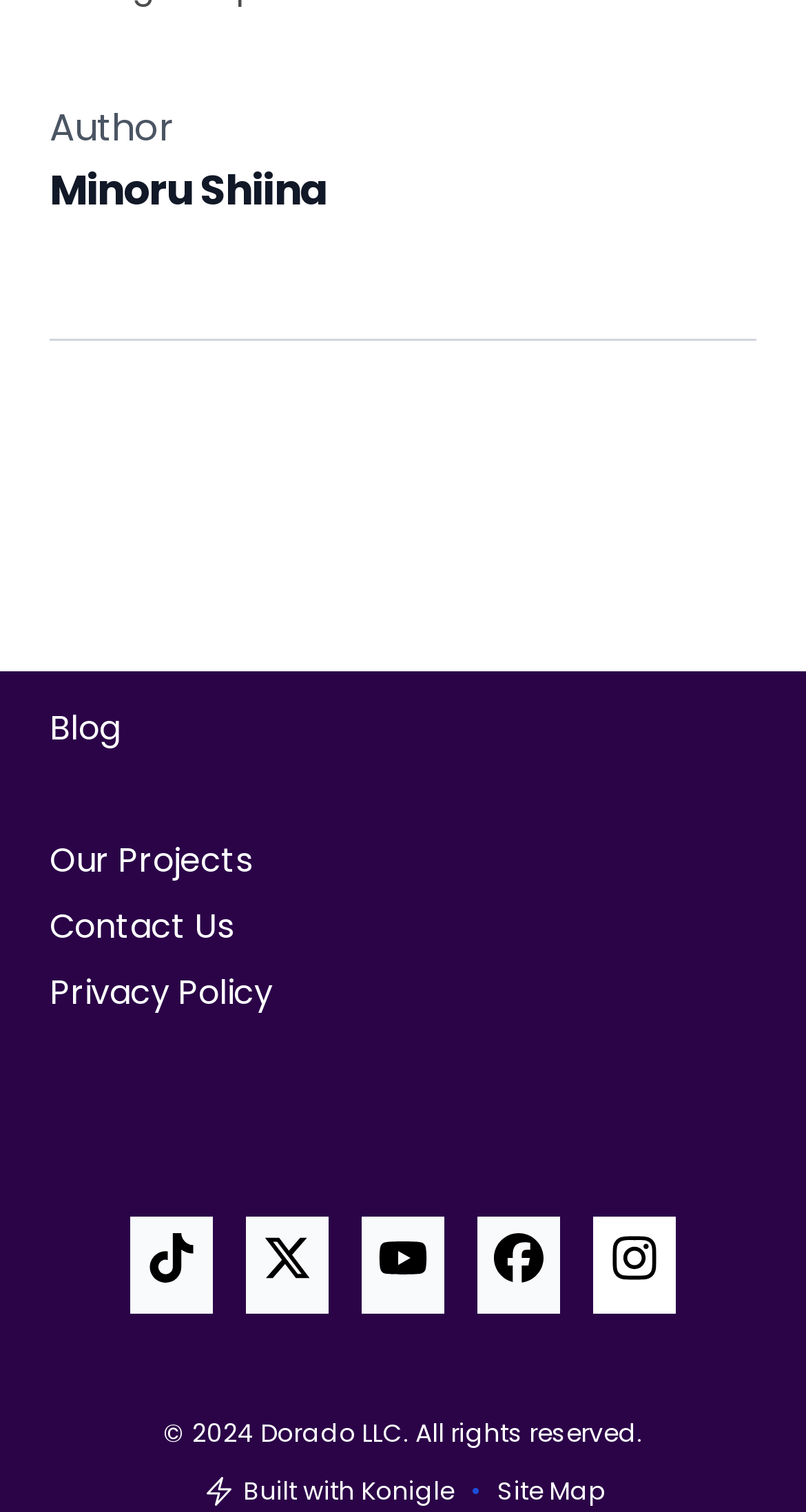How many images are on the page?
Please provide a single word or phrase as your answer based on the screenshot.

6